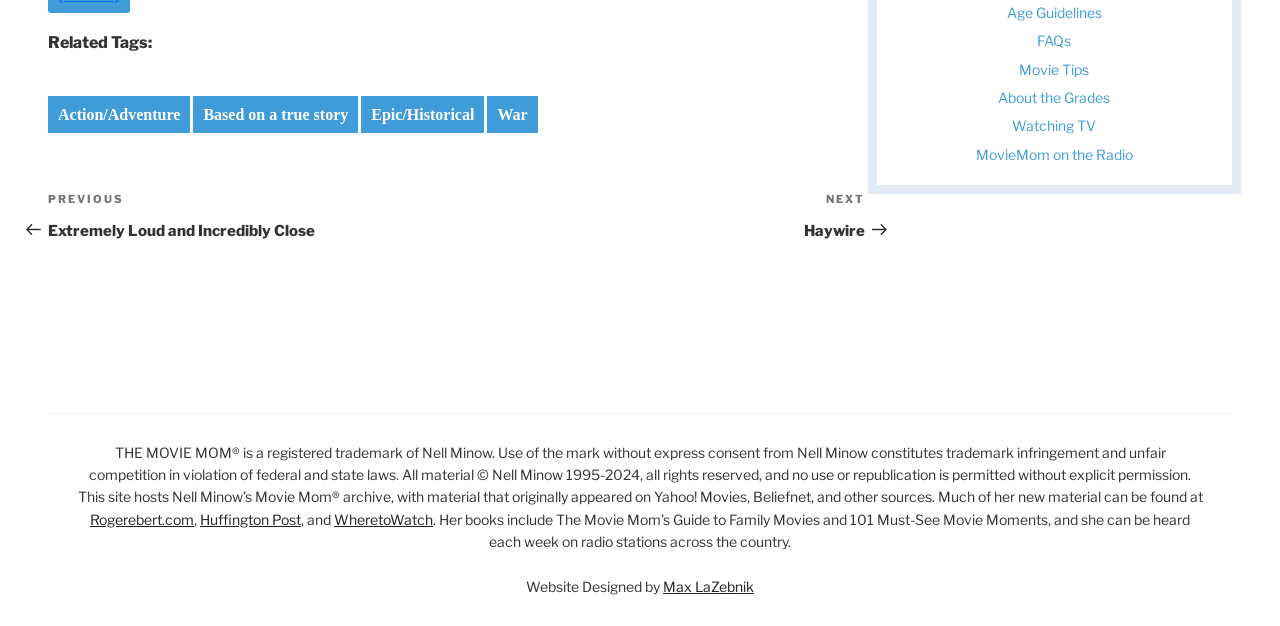Determine the bounding box coordinates of the target area to click to execute the following instruction: "Go to 'Previous Post Extremely Loud and Incredibly Close'."

[0.038, 0.305, 0.357, 0.383]